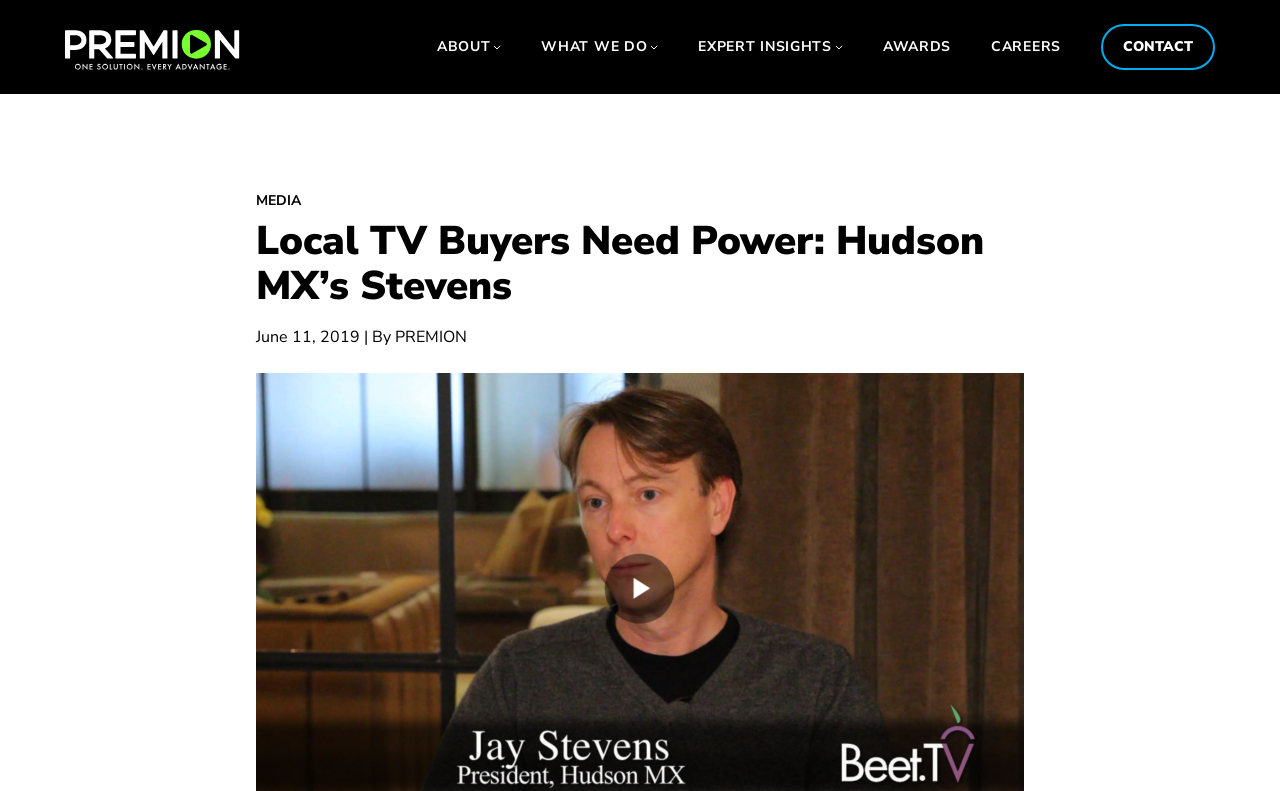What is the date of the article?
Examine the image and provide an in-depth answer to the question.

I find the date of the article by looking at the text 'June 11, 2019 | By PREMION' below the main heading, which indicates the date the article was published.